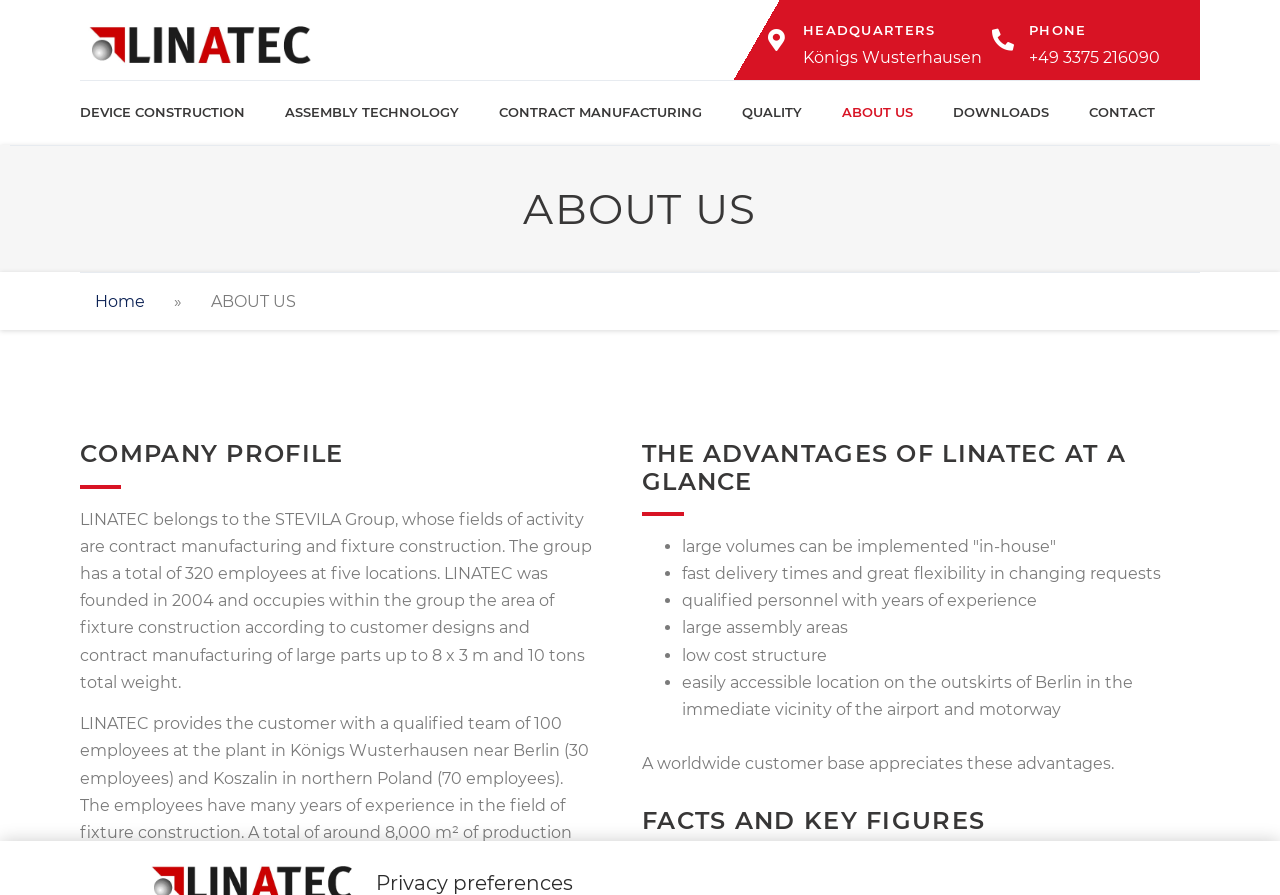From the given element description: "Next Post →", find the bounding box for the UI element. Provide the coordinates as four float numbers between 0 and 1, in the order [left, top, right, bottom].

None